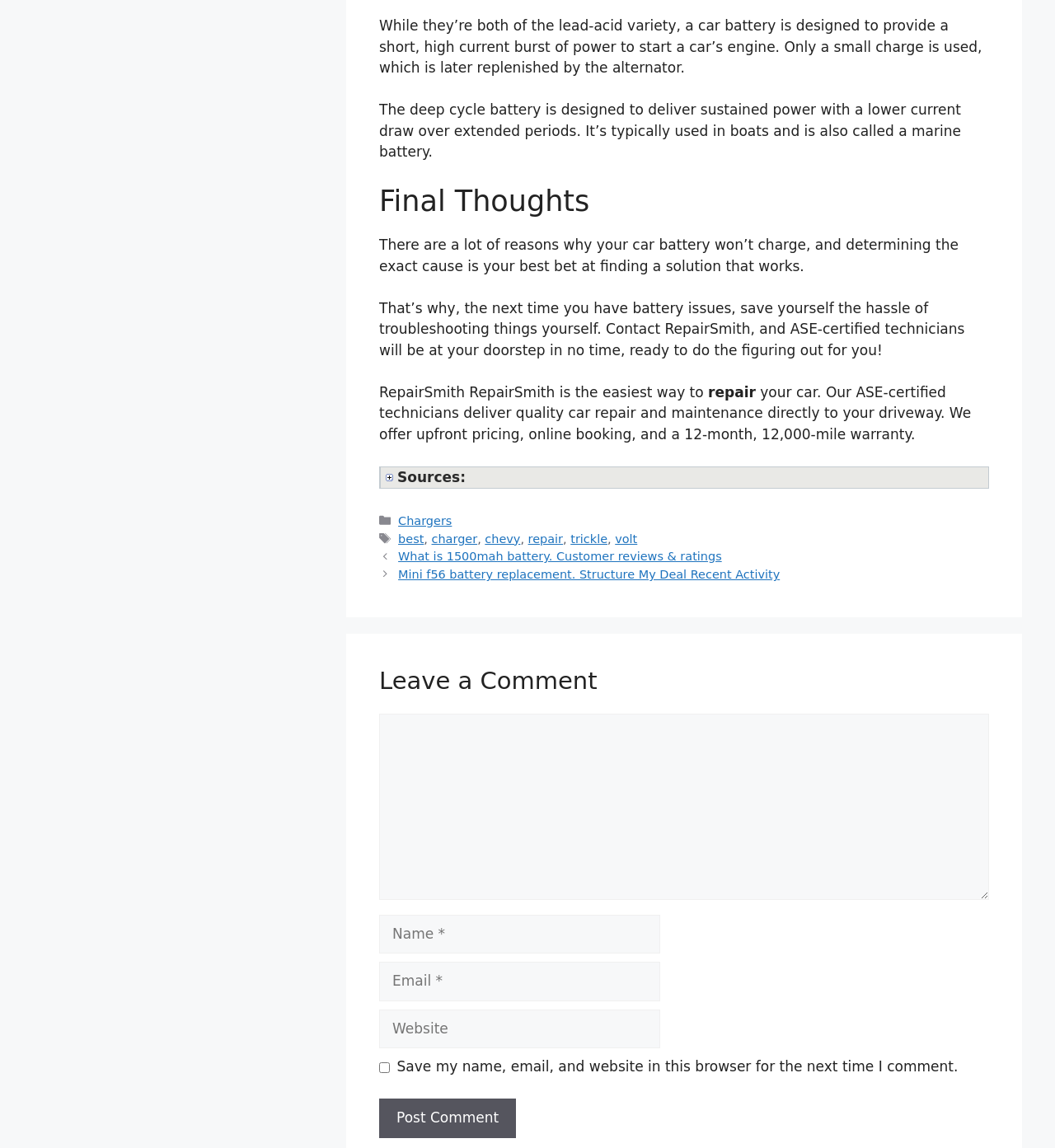Please respond to the question using a single word or phrase:
What is the main difference between a car battery and a deep cycle battery?

Short burst vs sustained power